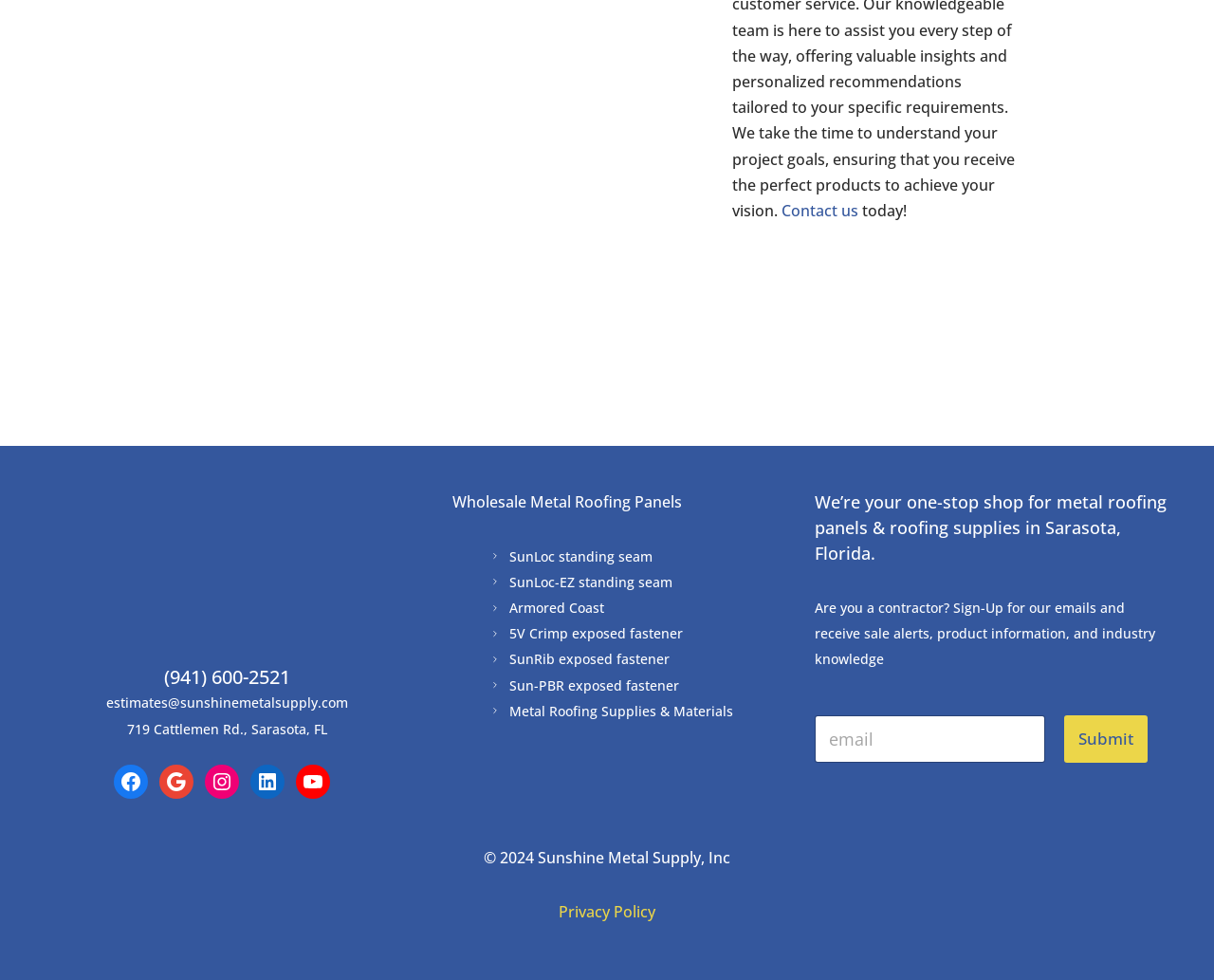Using details from the image, please answer the following question comprehensively:
What is the purpose of the email textbox?

The email textbox is labeled as 'Email' and is required, and the nearby text suggests that it is for contractors to sign up for emails to receive sale alerts, product information, and industry knowledge.